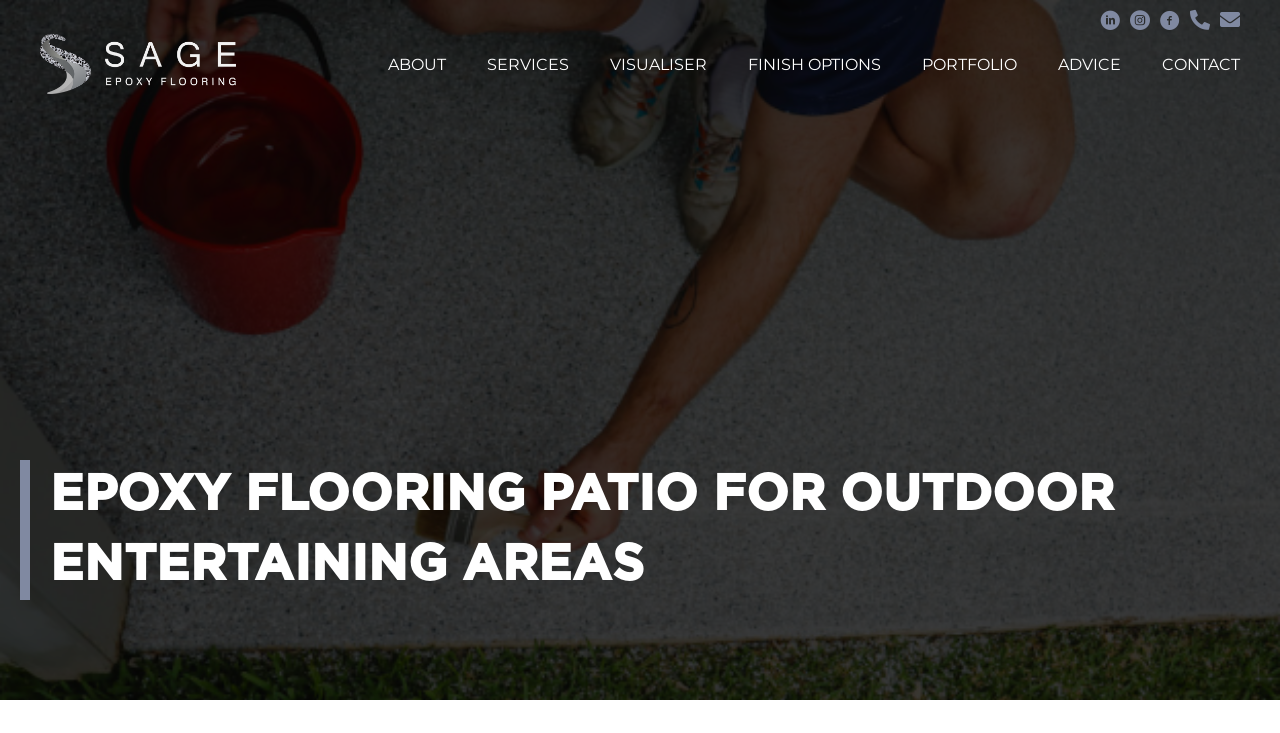Please give a succinct answer using a single word or phrase:
What is the size of the logo?

Small